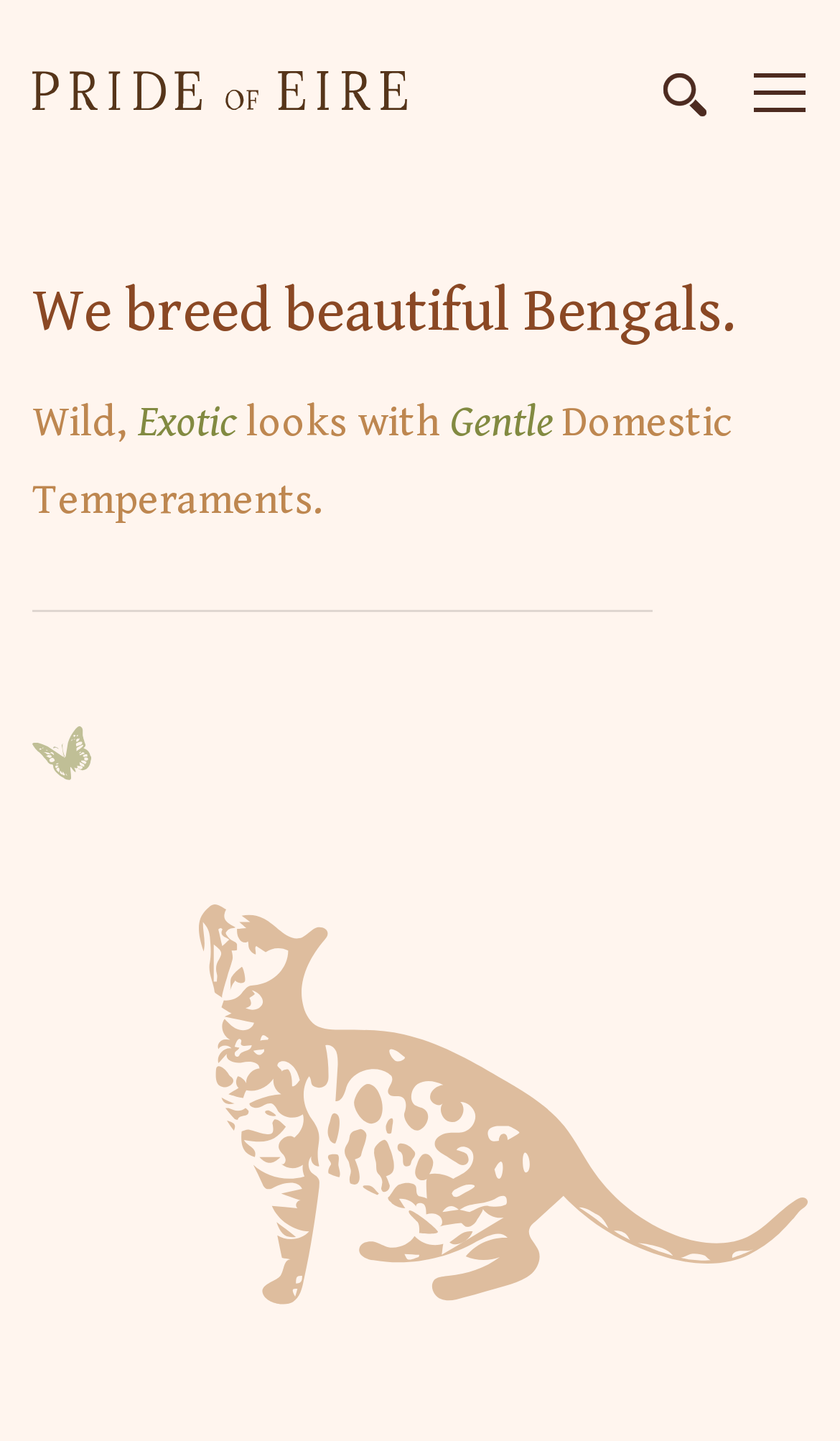Using the provided element description "aria-label="Toggle navigation menu"", determine the bounding box coordinates of the UI element.

[0.885, 0.037, 0.972, 0.088]